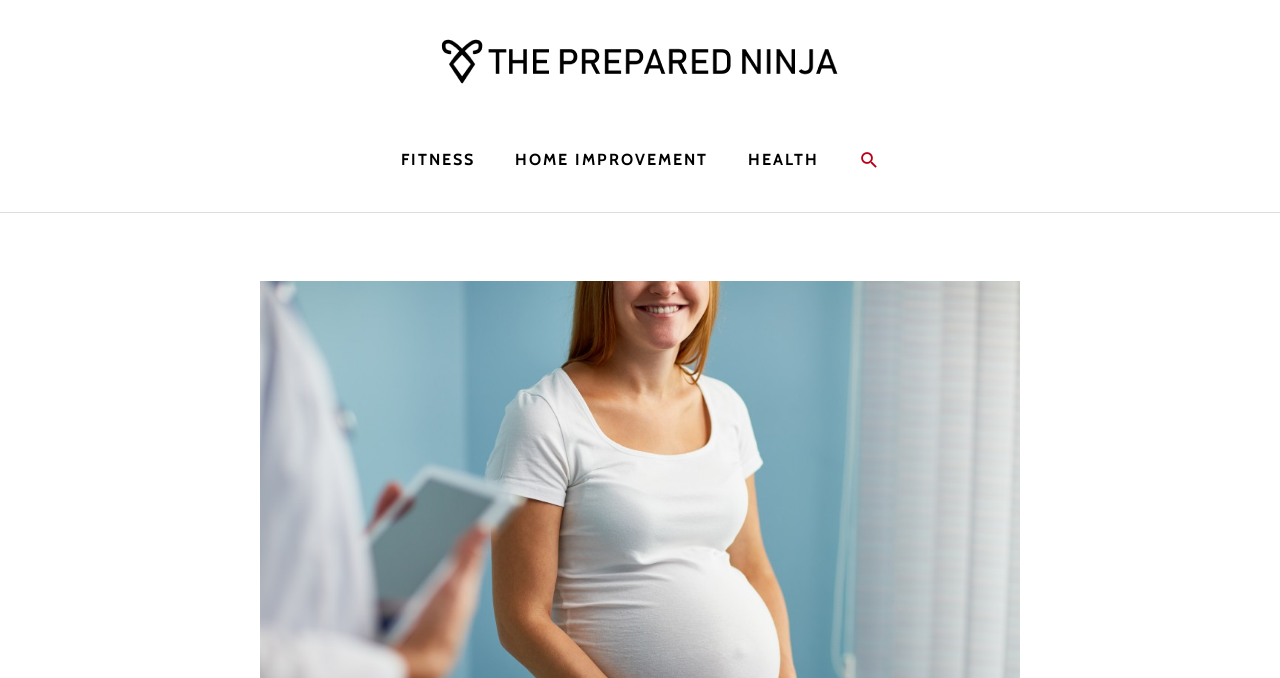Locate the UI element described as follows: "Fitness". Return the bounding box coordinates as four float numbers between 0 and 1 in the order [left, top, right, bottom].

[0.297, 0.189, 0.386, 0.283]